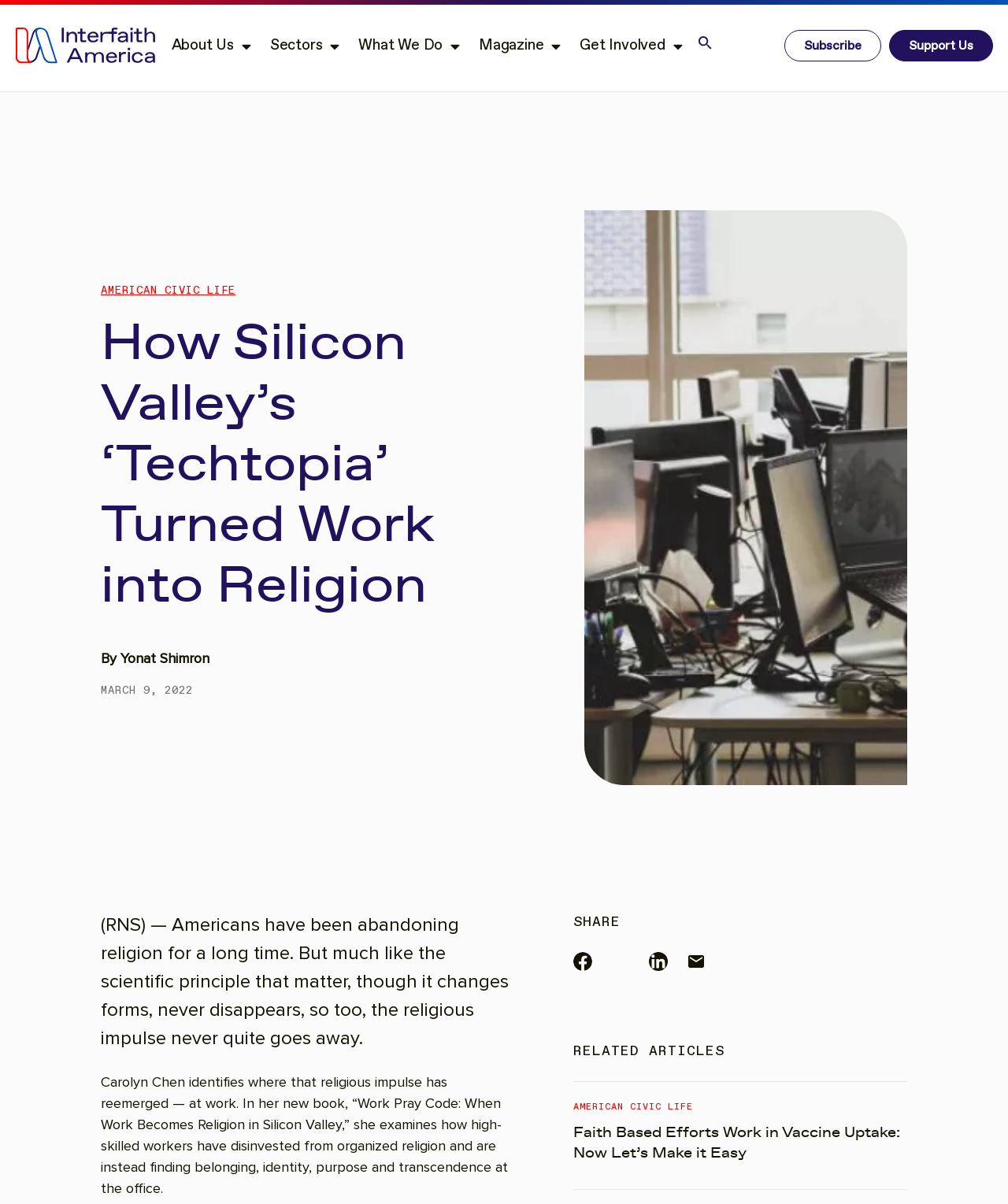Determine the bounding box coordinates of the clickable element to complete this instruction: "Support Us". Provide the coordinates in the format of four float numbers between 0 and 1, [left, top, right, bottom].

[0.882, 0.025, 0.985, 0.051]